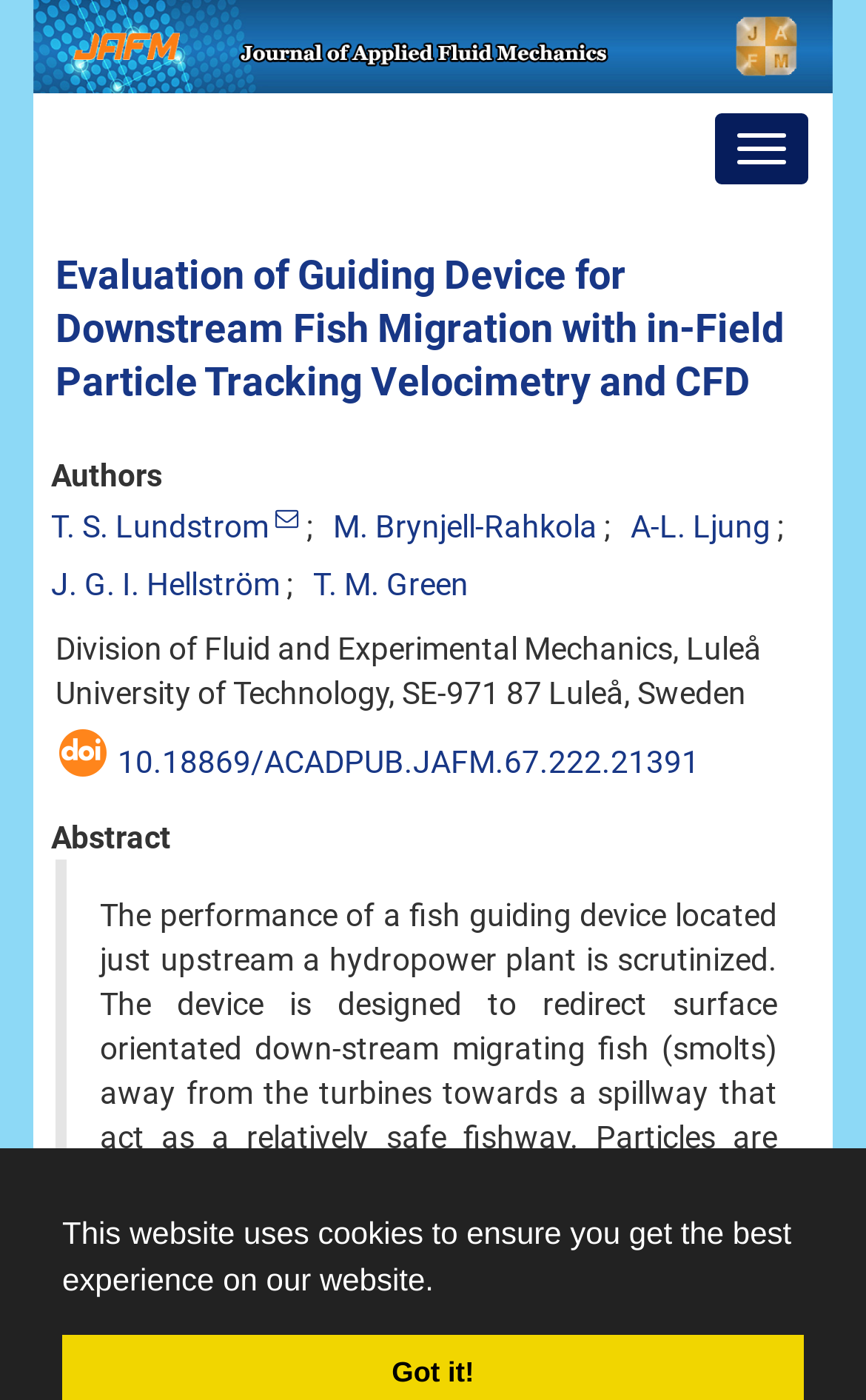Please reply with a single word or brief phrase to the question: 
What is the affiliation of the authors?

Luleå University of Technology